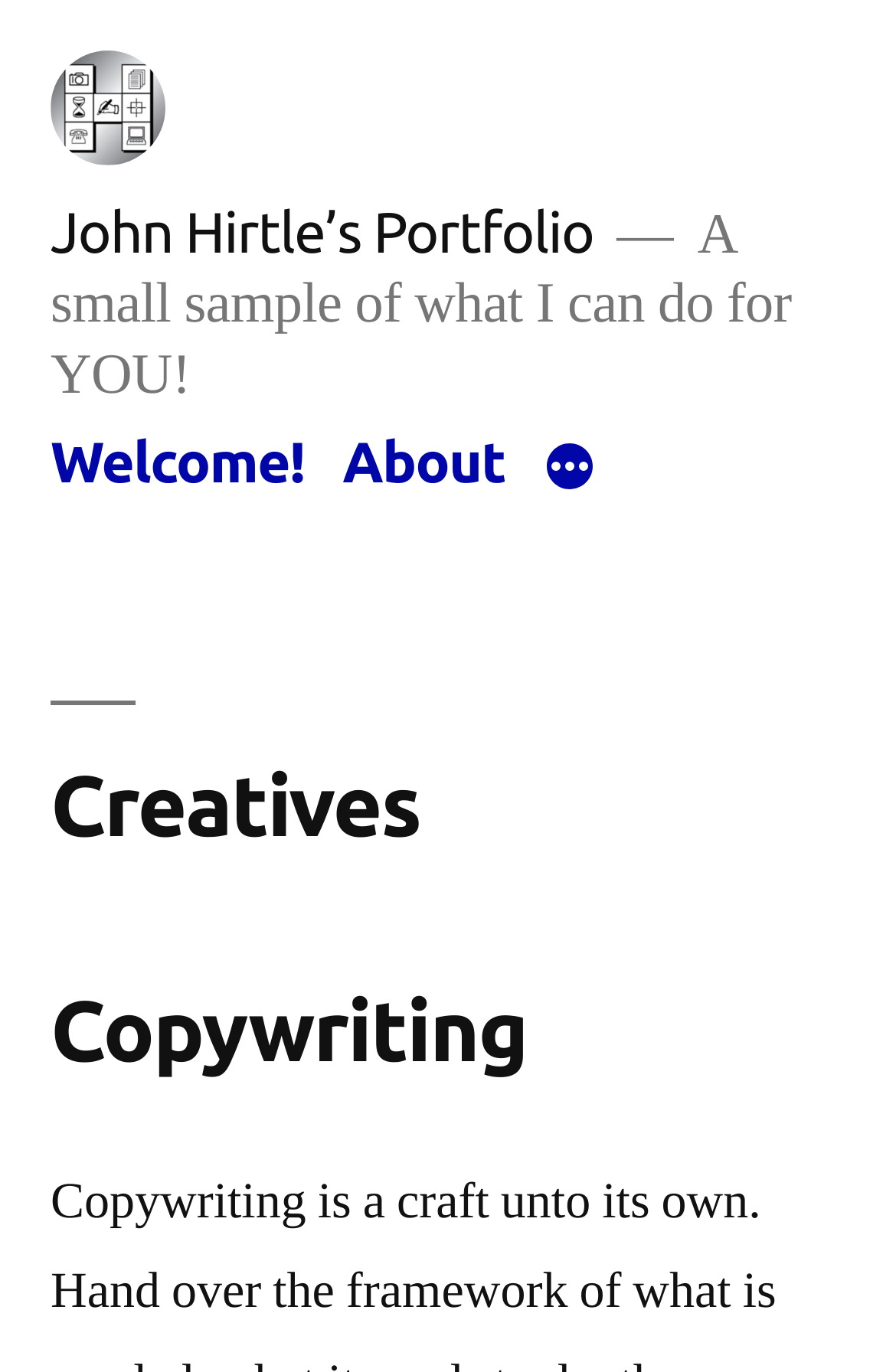Calculate the bounding box coordinates for the UI element based on the following description: "About". Ensure the coordinates are four float numbers between 0 and 1, i.e., [left, top, right, bottom].

[0.382, 0.313, 0.564, 0.36]